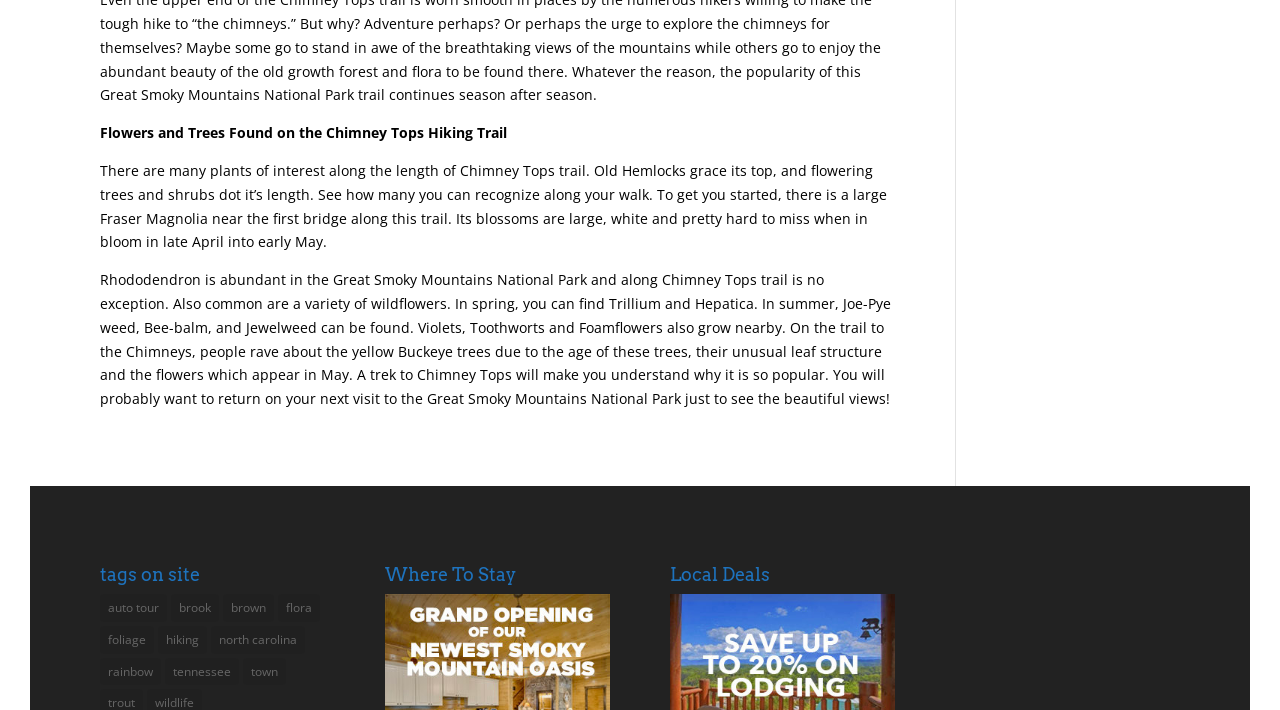Based on what you see in the screenshot, provide a thorough answer to this question: How many items are related to 'tennessee' on this site?

The webpage has a link 'tennessee (11 items)' under the 'tags on site' heading, indicating that there are 11 items related to 'tennessee' on this site.